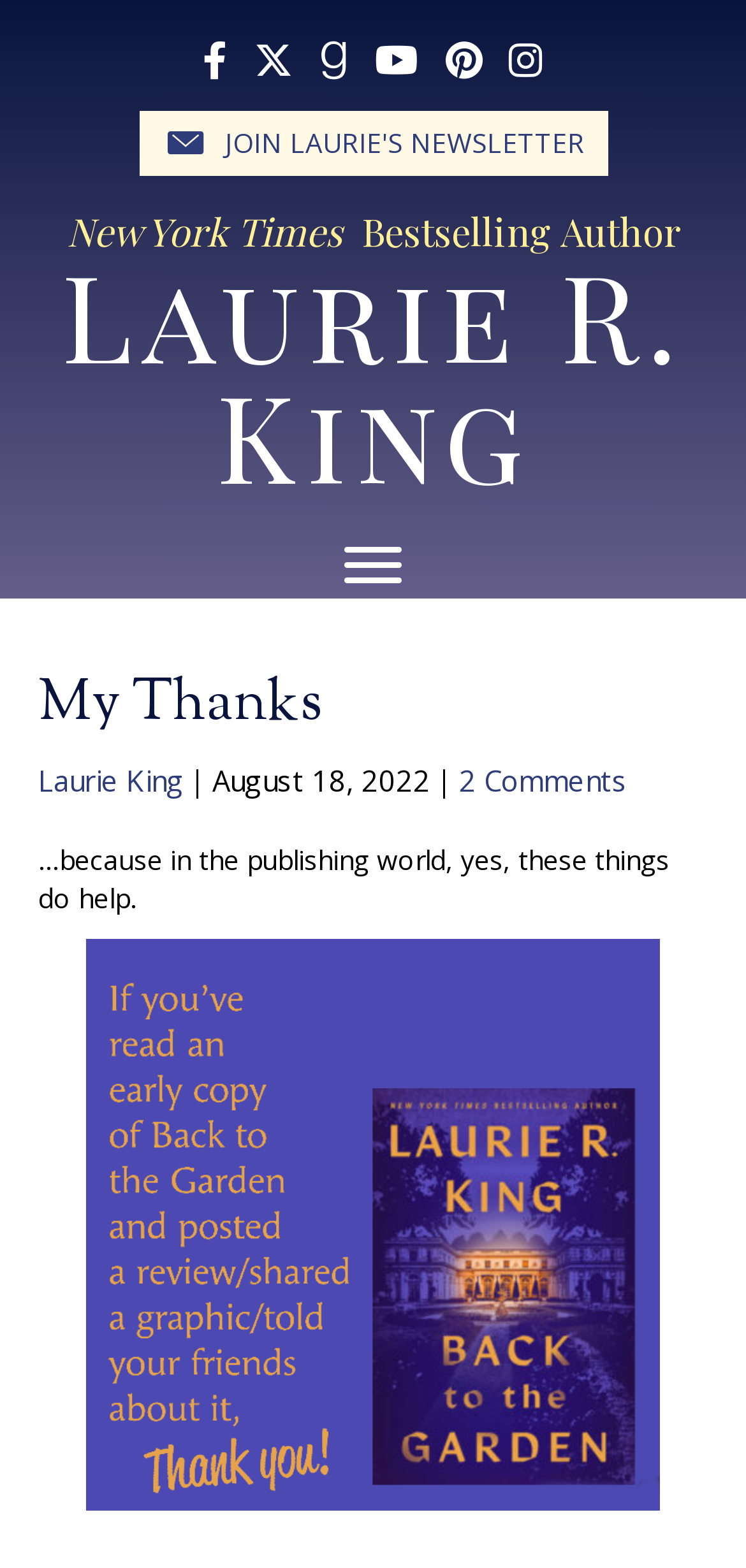Give a concise answer of one word or phrase to the question: 
What is the name of the author?

Laurie R. King